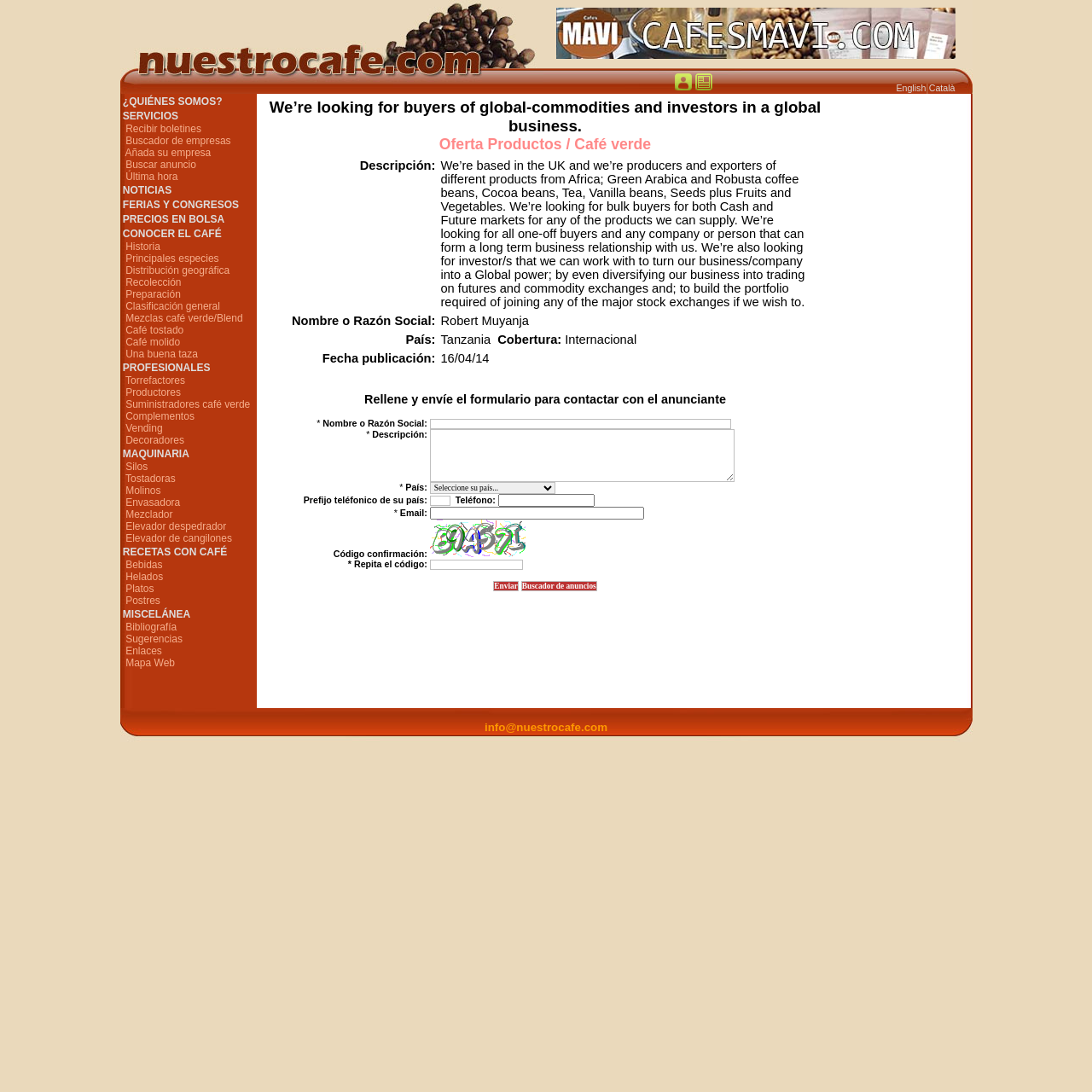Mark the bounding box of the element that matches the following description: "¿QUIÉNES SOMOS?".

[0.112, 0.087, 0.204, 0.098]